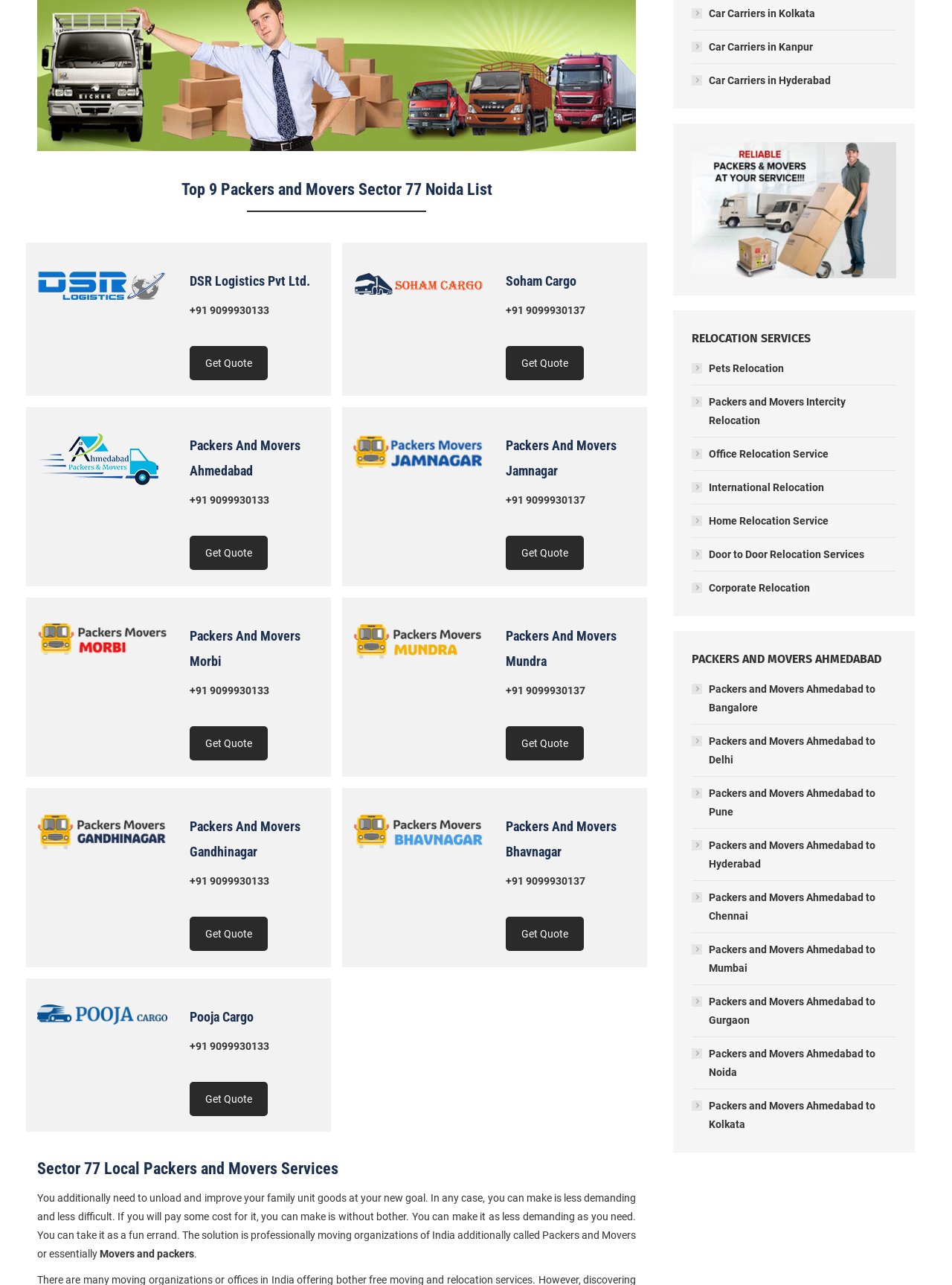Give a succinct answer to this question in a single word or phrase: 
How many packers and movers are listed on this webpage?

9